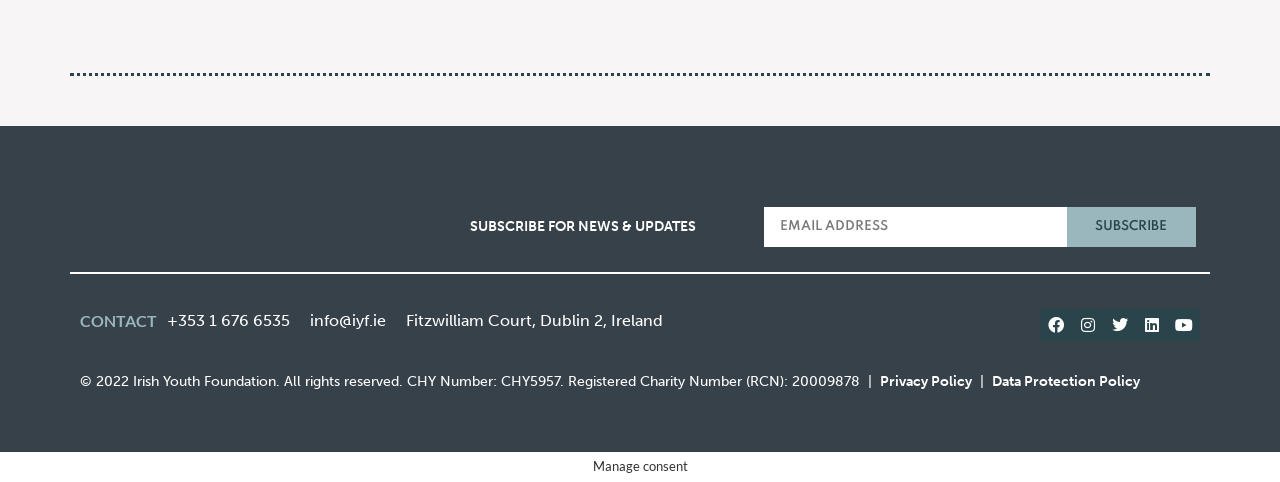What is the purpose of the textbox?
Deliver a detailed and extensive answer to the question.

The textbox is labeled 'EMAIL ADDRESS' and is required, indicating that it is used to input an email address, likely for subscription or newsletter purposes.